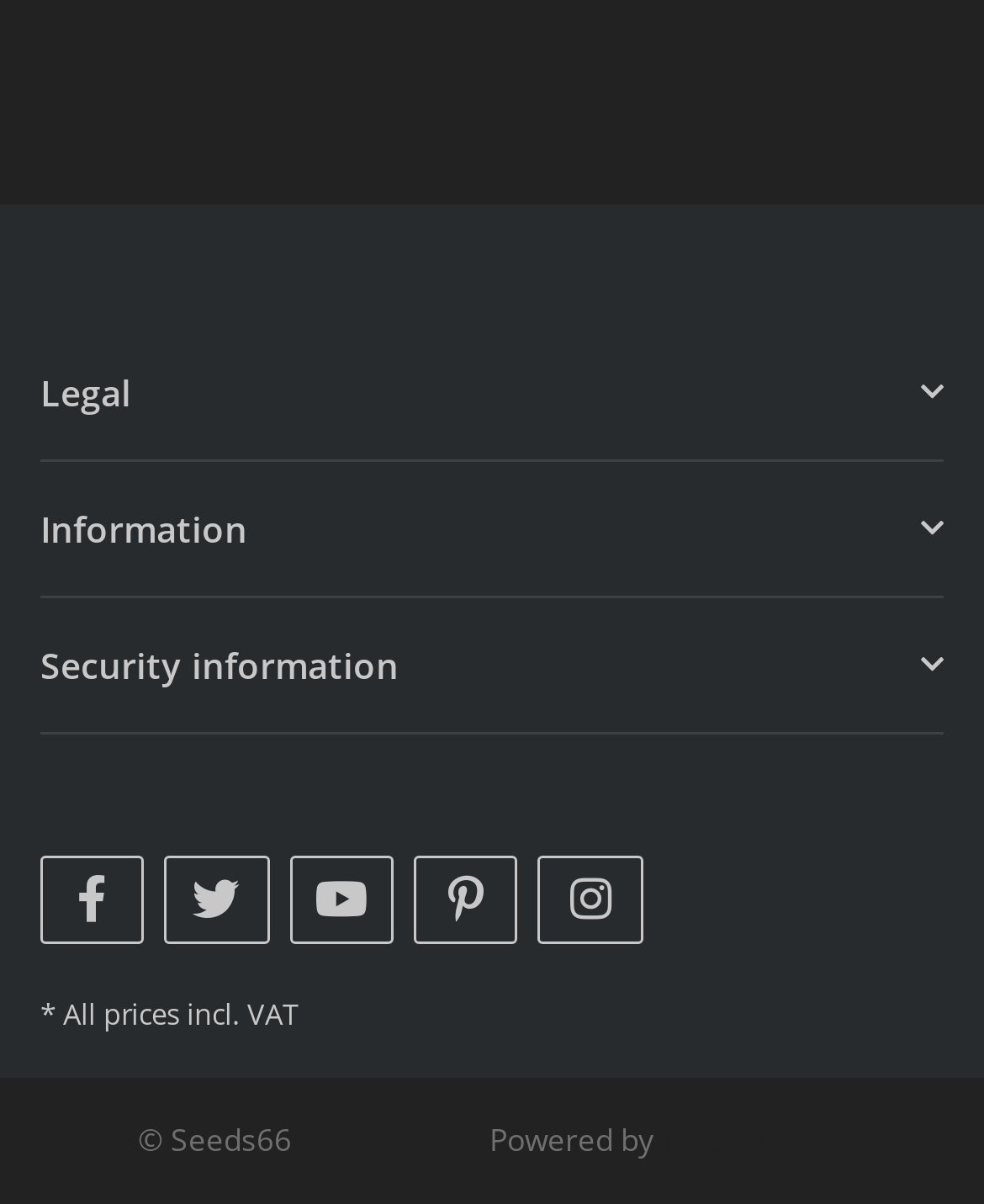Please identify the bounding box coordinates of the area I need to click to accomplish the following instruction: "Click on Legal".

[0.041, 0.304, 0.959, 0.348]